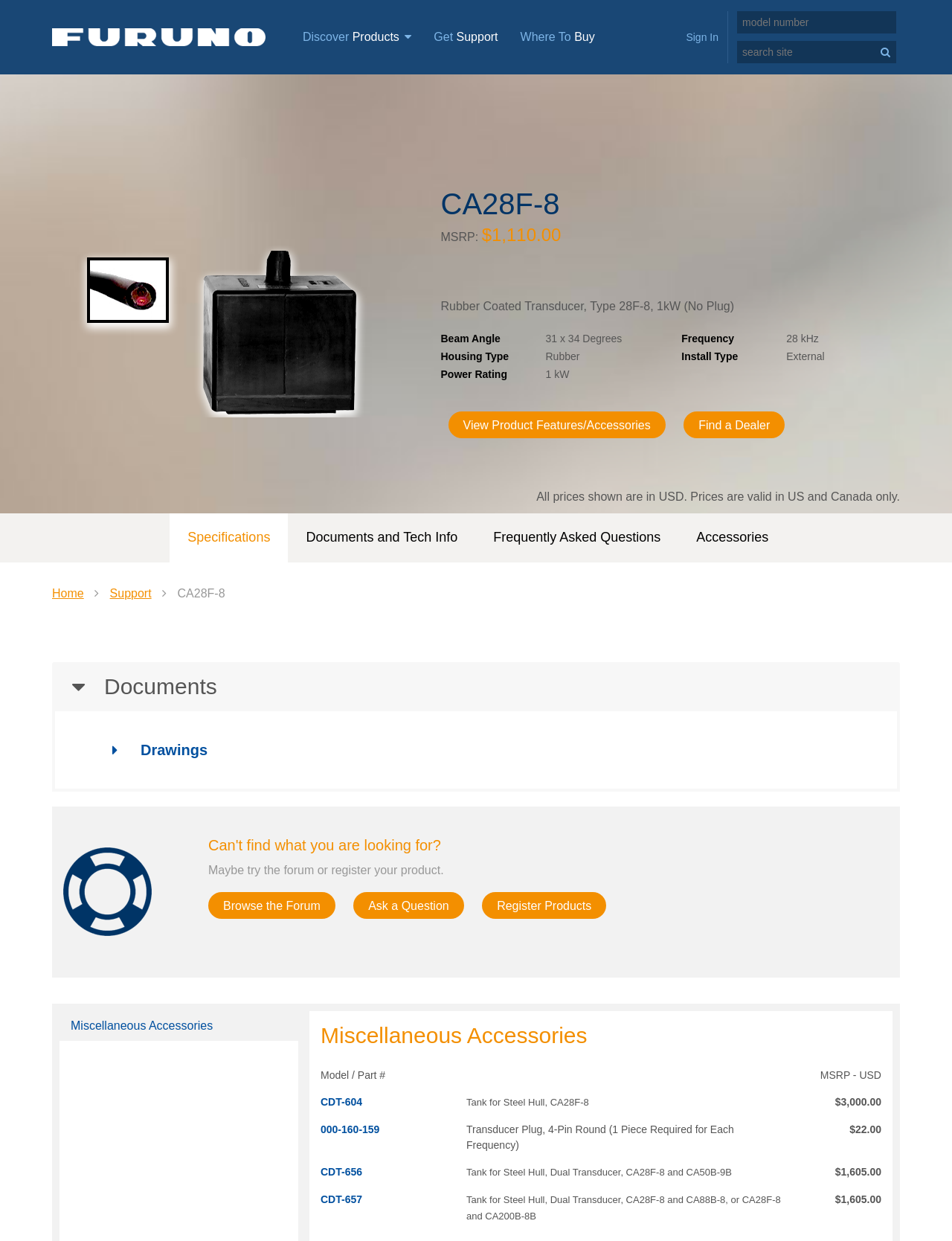Please specify the bounding box coordinates of the clickable section necessary to execute the following command: "View product features and accessories".

[0.471, 0.331, 0.699, 0.353]